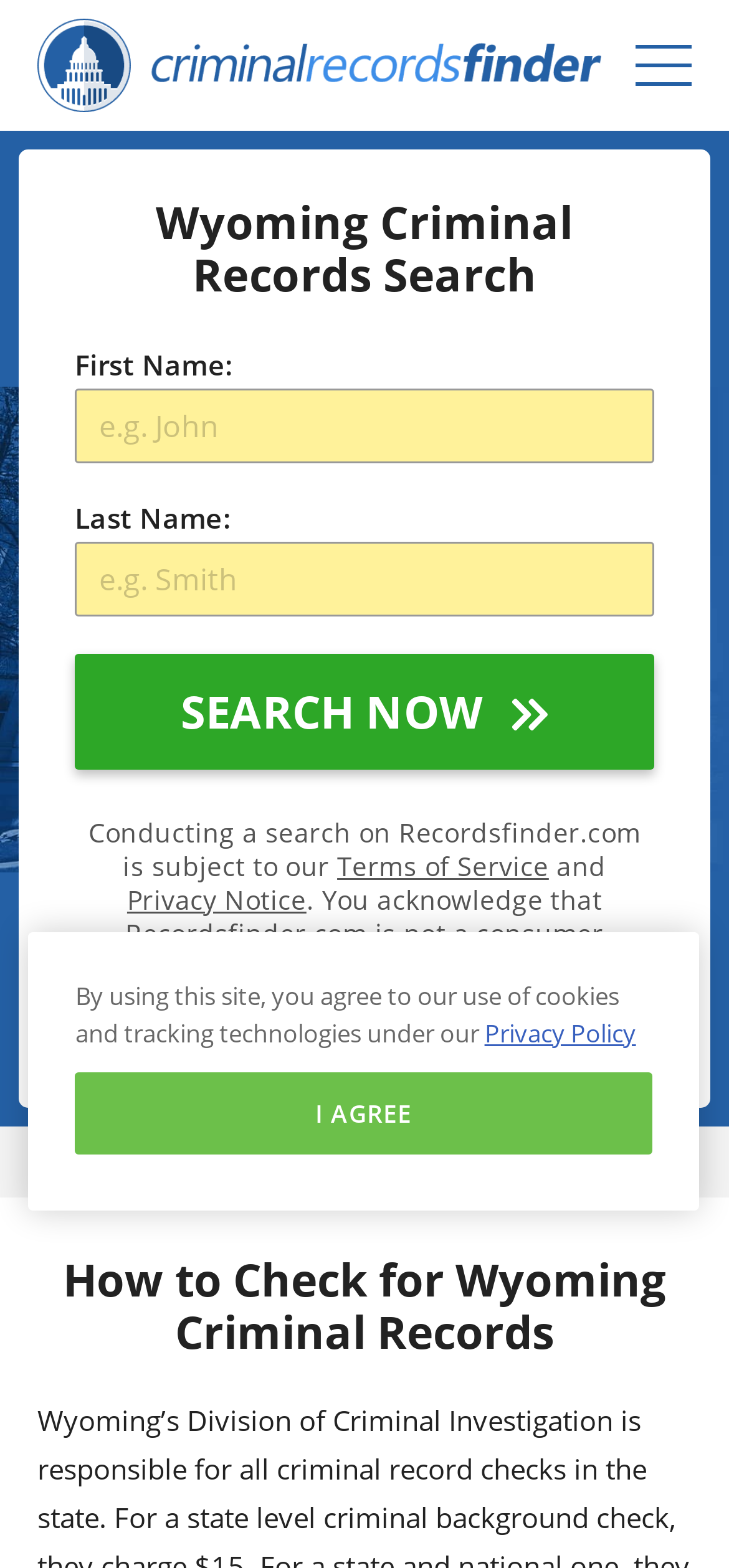Please specify the bounding box coordinates for the clickable region that will help you carry out the instruction: "Click Wyoming Criminal Records".

[0.519, 0.73, 0.949, 0.752]